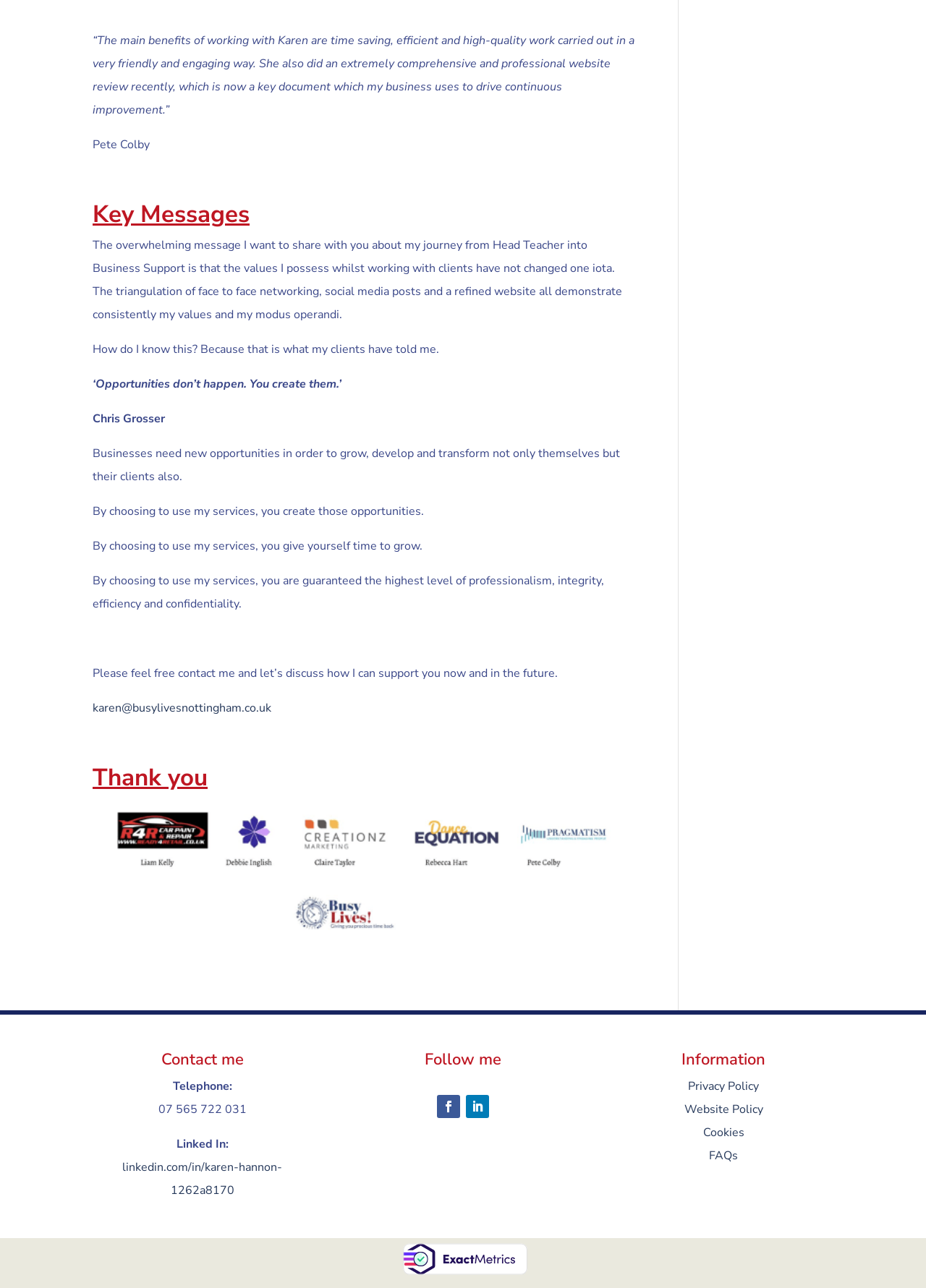Identify the bounding box coordinates of the section to be clicked to complete the task described by the following instruction: "Get in touch with Karen by phone". The coordinates should be four float numbers between 0 and 1, formatted as [left, top, right, bottom].

[0.171, 0.855, 0.266, 0.867]